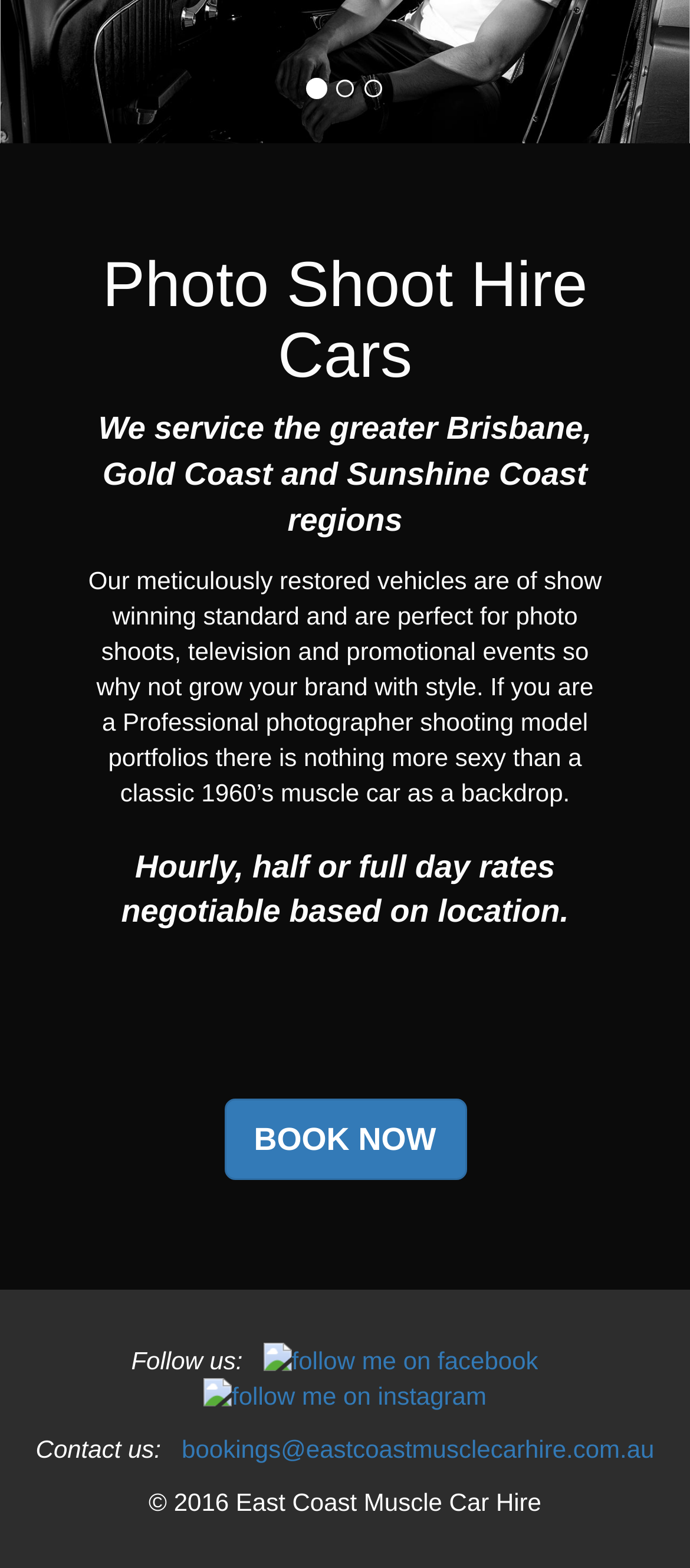Bounding box coordinates should be provided in the format (top-left x, top-left y, bottom-right x, bottom-right y) with all values between 0 and 1. Identify the bounding box for this UI element: News & Press

None